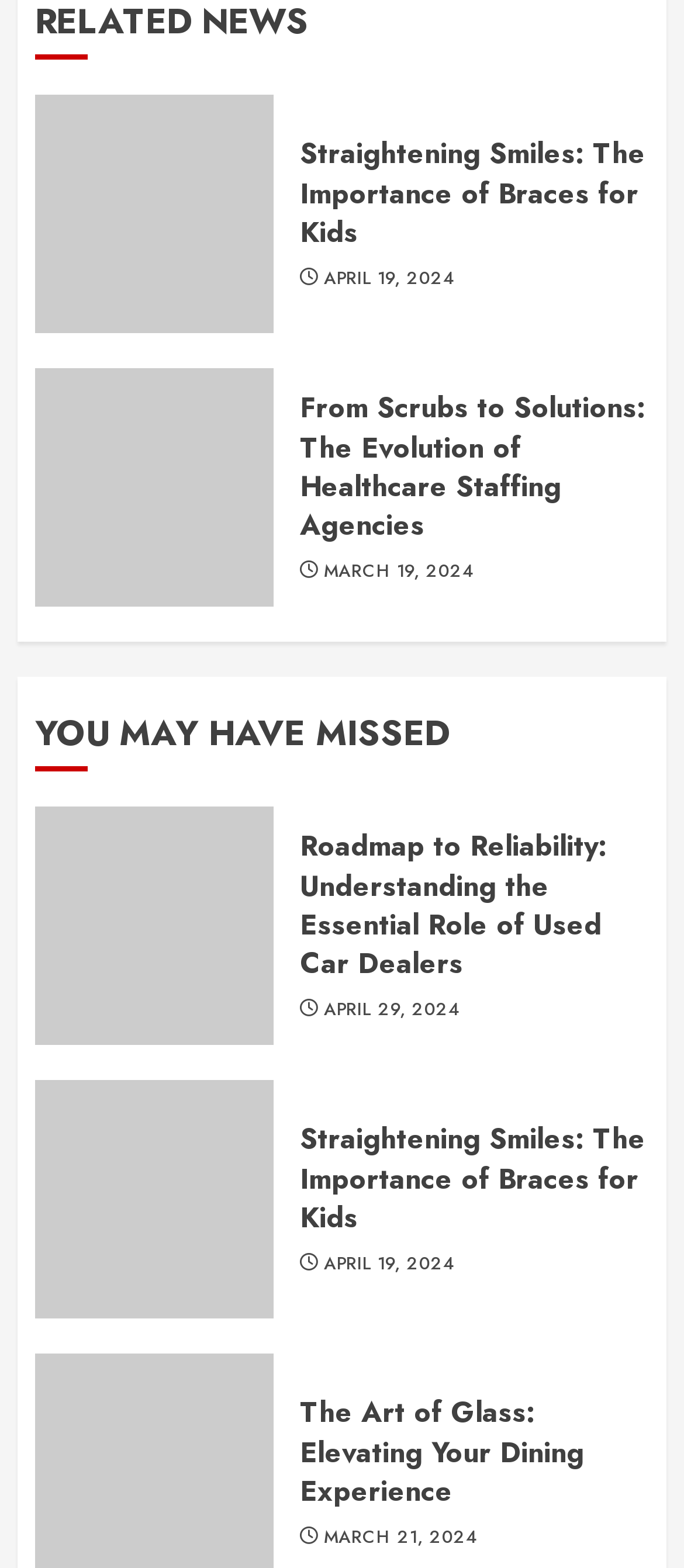What is the topic of the last article?
Look at the image and respond with a one-word or short phrase answer.

The Art of Glass